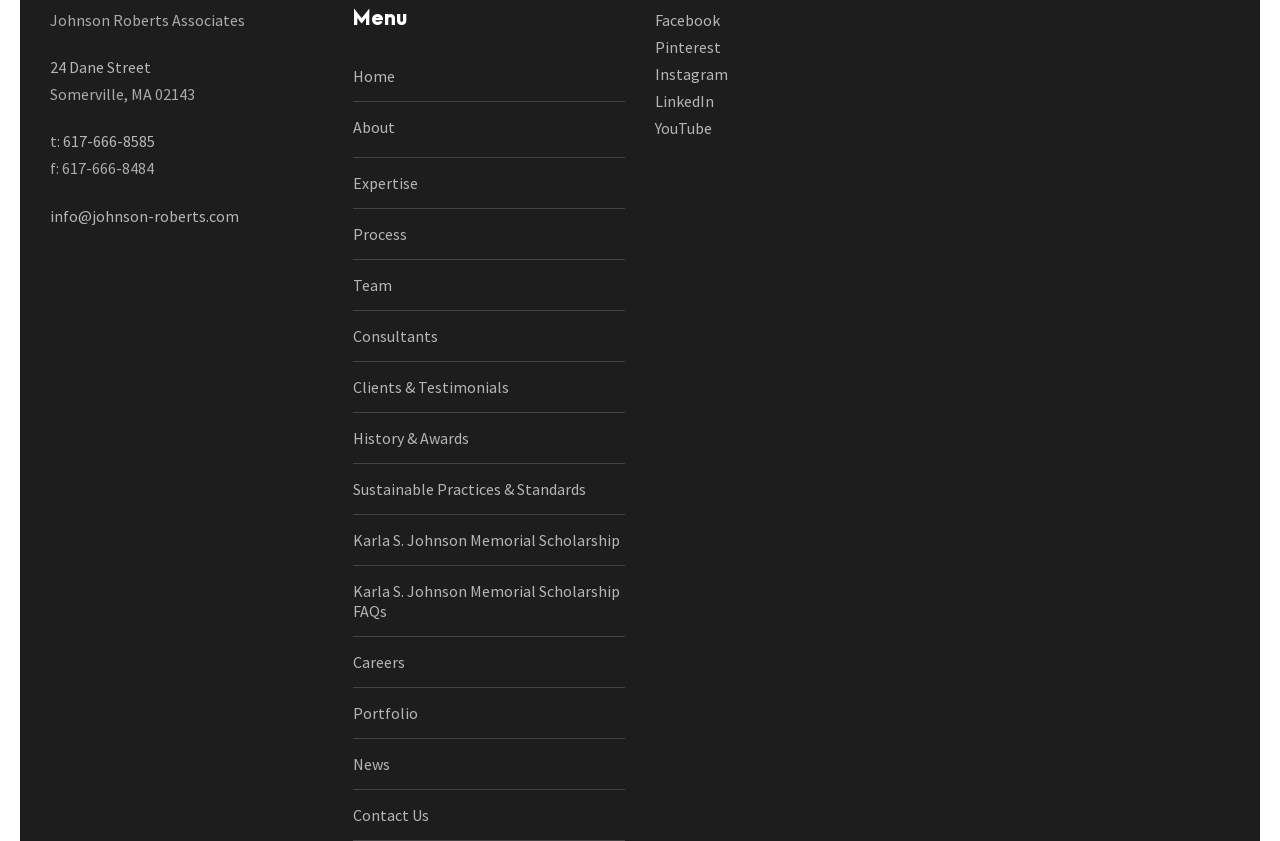Please provide the bounding box coordinates for the element that needs to be clicked to perform the instruction: "check the news". The coordinates must consist of four float numbers between 0 and 1, formatted as [left, top, right, bottom].

[0.275, 0.896, 0.304, 0.92]